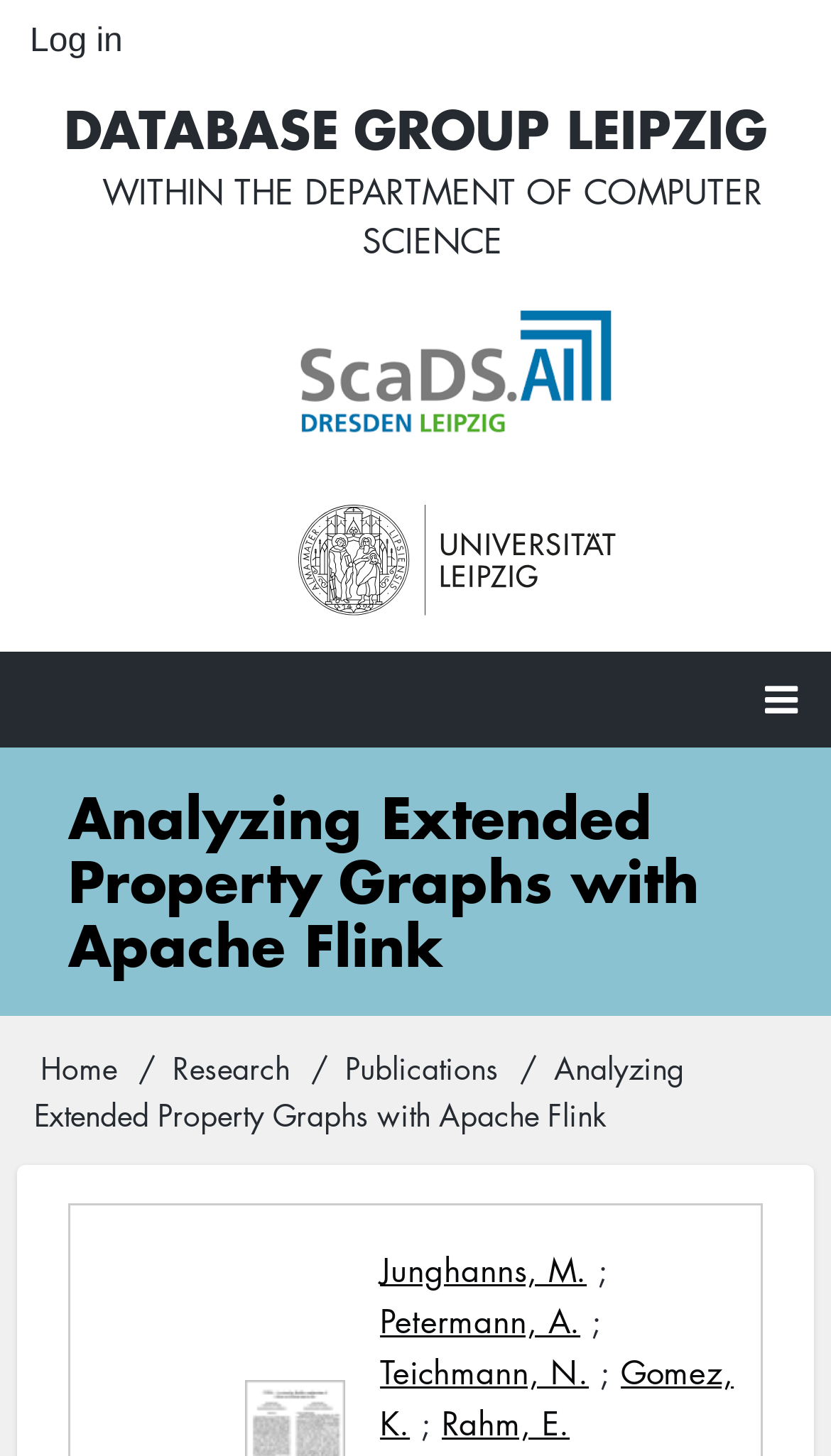Analyze the image and provide a detailed answer to the question: How many authors are listed for the article?

I looked at the links 'Junghanns, M.', 'Petermann, A.', 'Teichmann, N.', 'Gomez, K.', and 'Rahm, E.' which are listed as authors of the article. There are 5 authors in total.